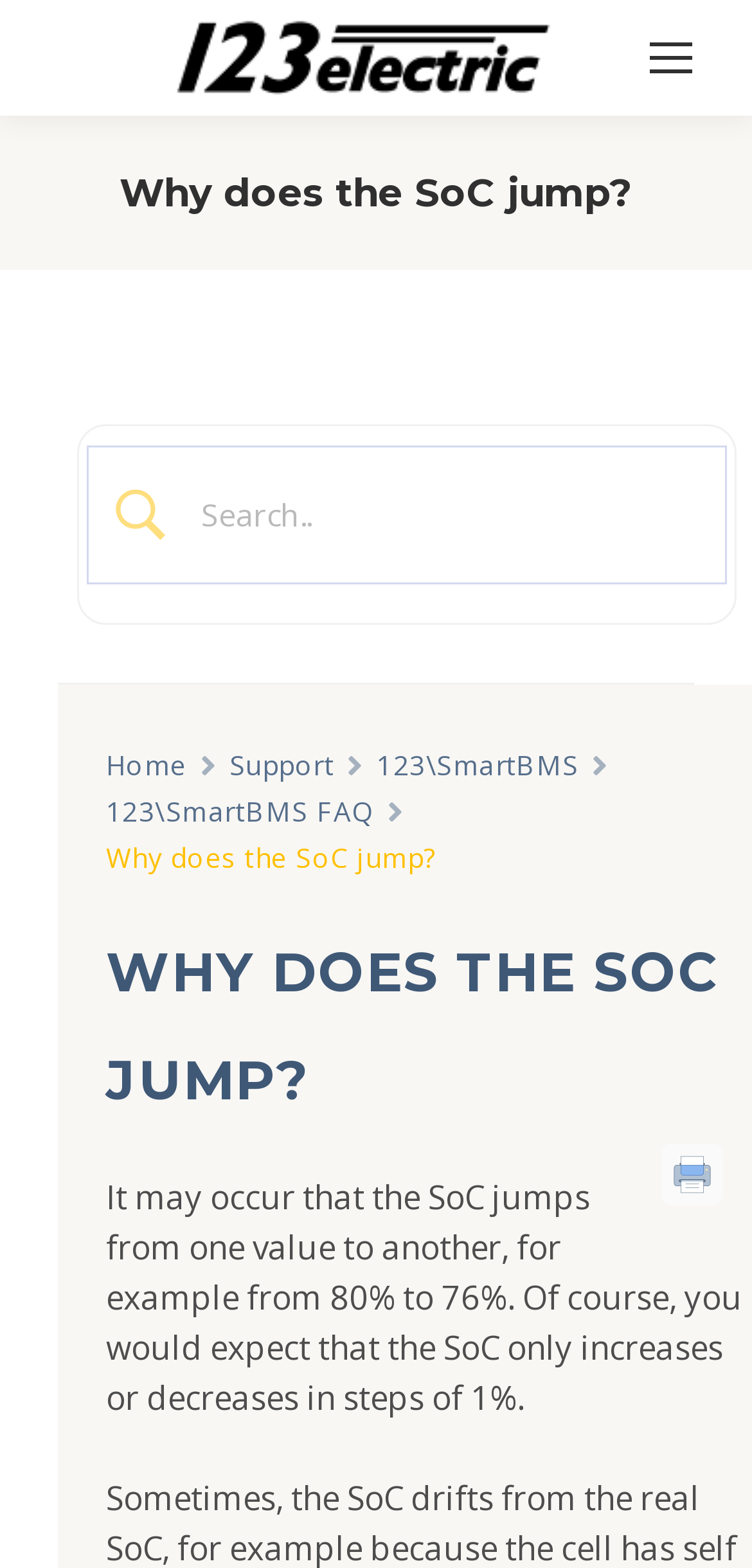Highlight the bounding box coordinates of the element you need to click to perform the following instruction: "click the mobile menu icon."

[0.862, 0.022, 0.923, 0.052]